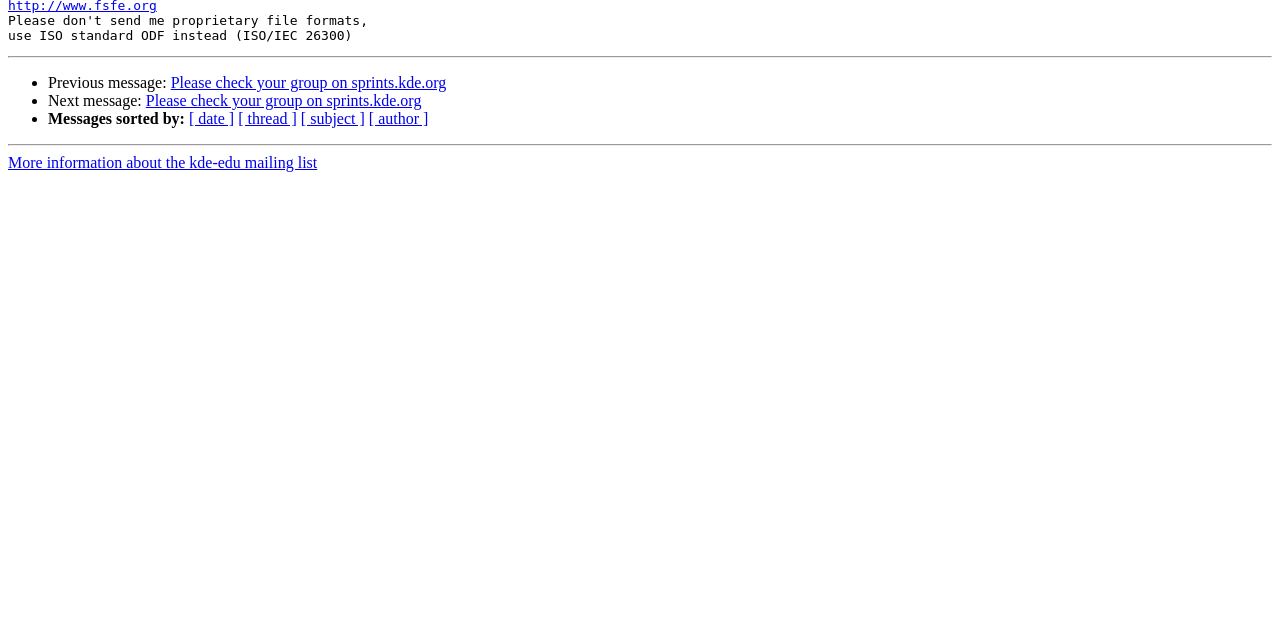Using the description: "[ subject ]", identify the bounding box of the corresponding UI element in the screenshot.

[0.235, 0.173, 0.285, 0.199]